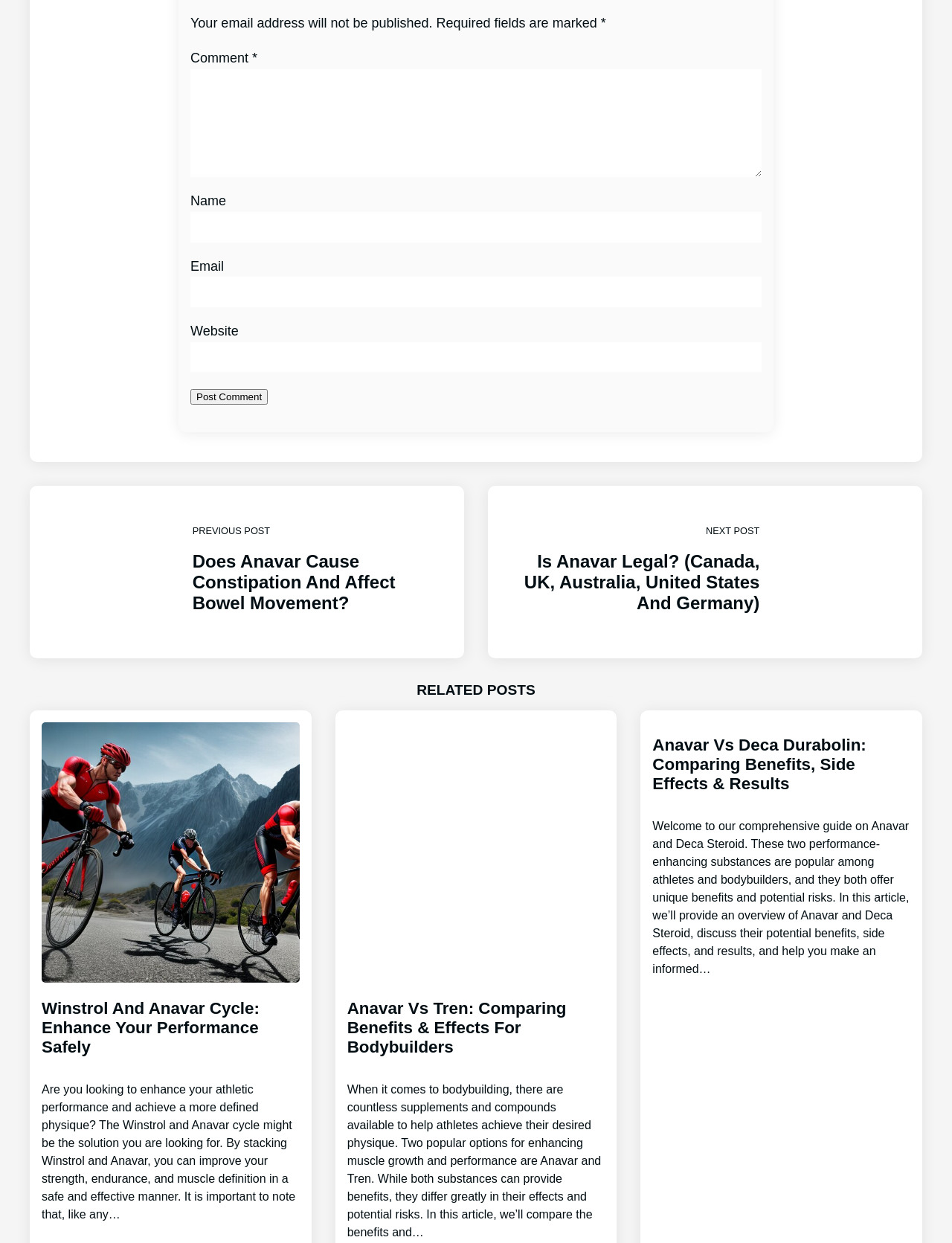Please find the bounding box coordinates of the section that needs to be clicked to achieve this instruction: "Learn about Winstrol and Anavar Cycle".

[0.044, 0.782, 0.315, 0.985]